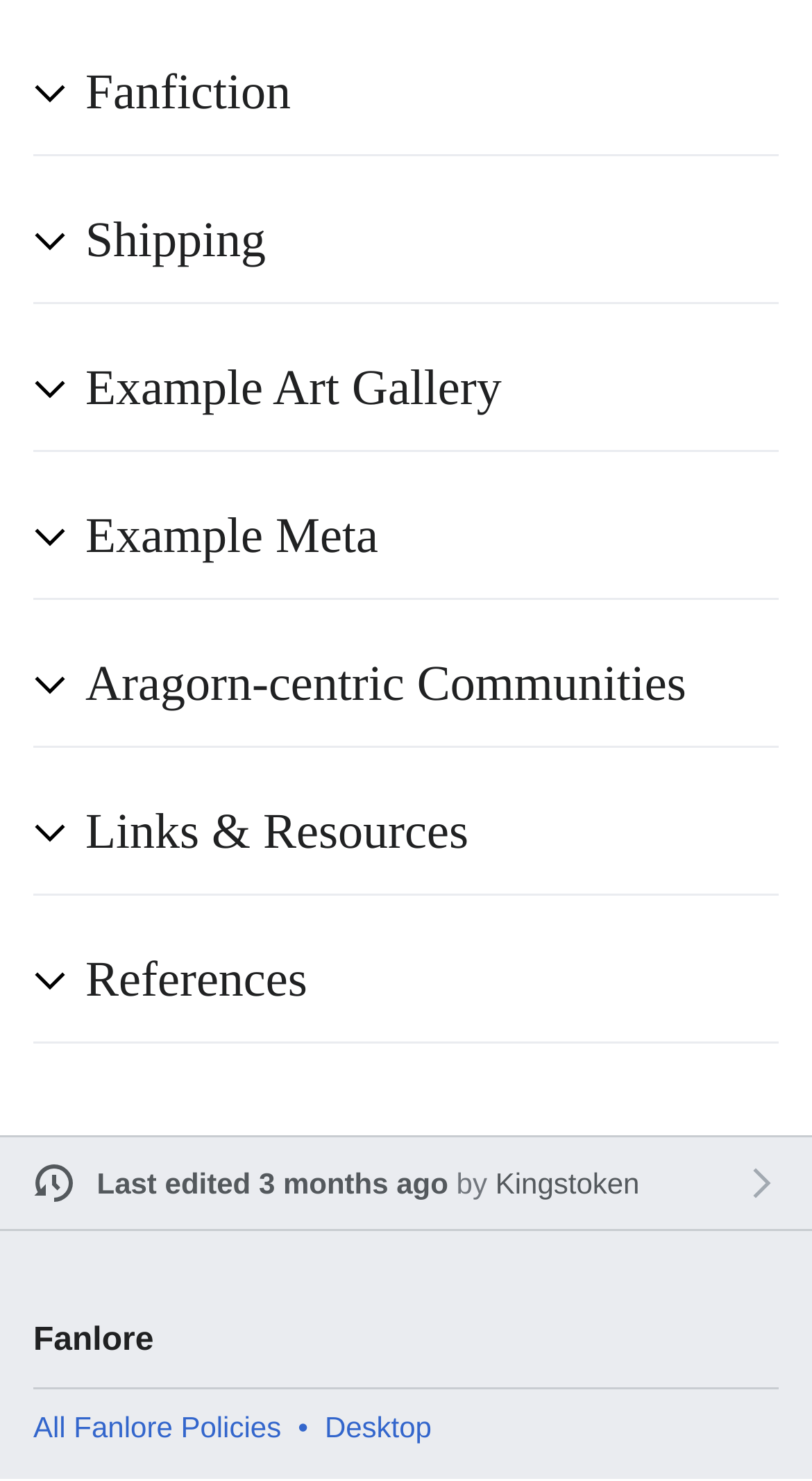How many collapsible blocks are on the webpage?
Based on the image, provide your answer in one word or phrase.

7